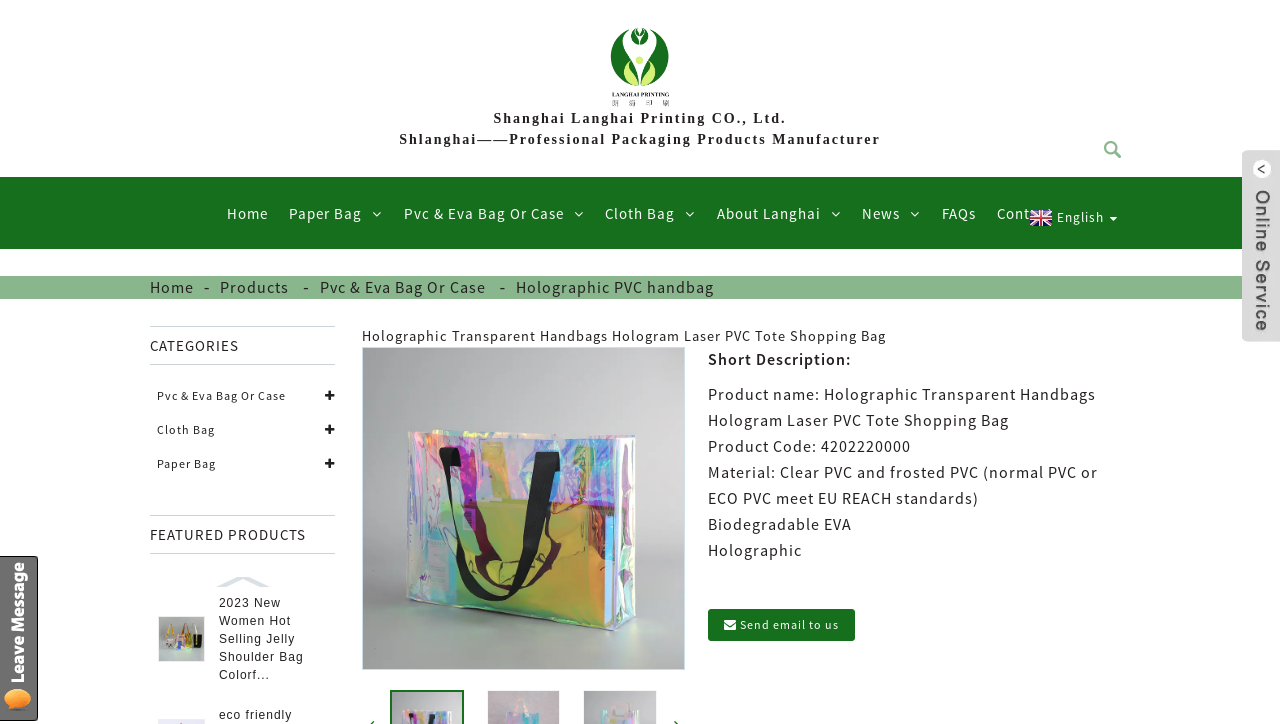Extract the primary heading text from the webpage.

Holographic Transparent Handbags Hologram Laser PVC Tote Shopping Bag